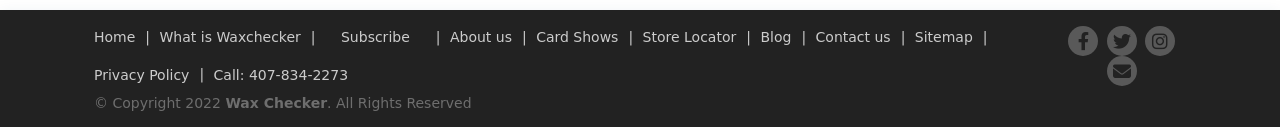Kindly determine the bounding box coordinates for the clickable area to achieve the given instruction: "Go to Home page".

[0.073, 0.233, 0.106, 0.343]